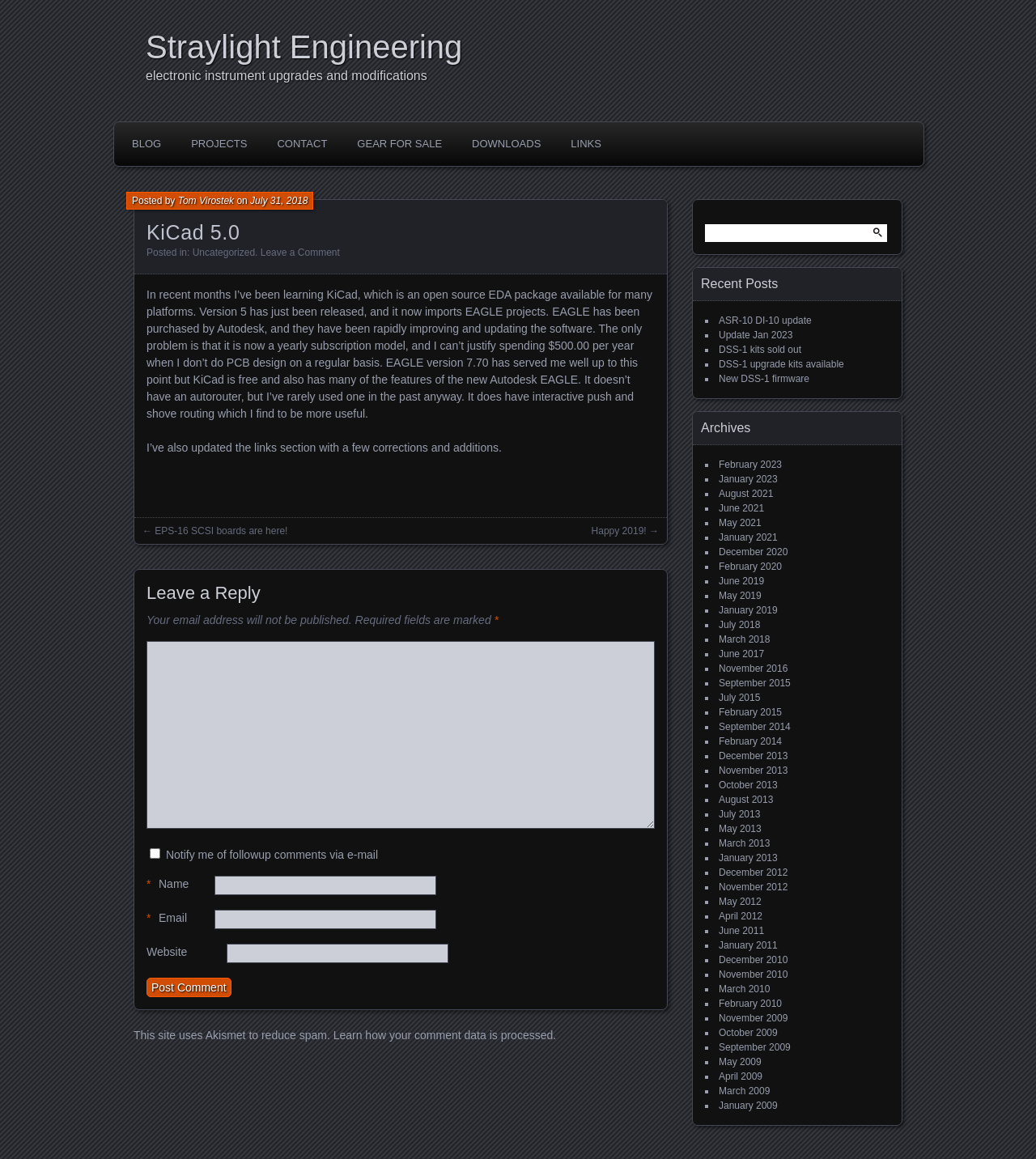What is the purpose of the checkbox in the comment section?
Provide a thorough and detailed answer to the question.

The checkbox is located in the comment section, and its purpose is to notify the user of followup comments via email, as indicated by the text next to the checkbox.